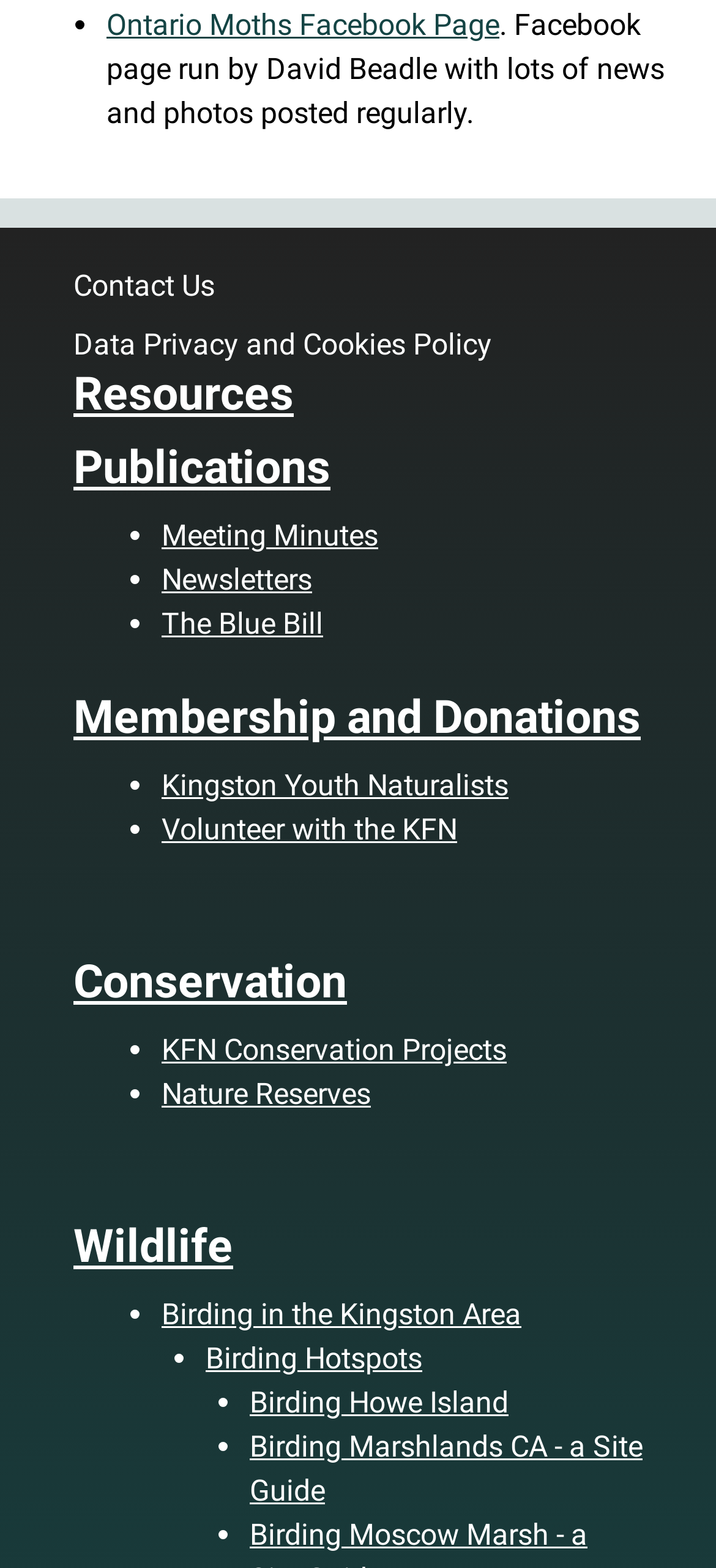Identify the bounding box coordinates of the section to be clicked to complete the task described by the following instruction: "View Resources". The coordinates should be four float numbers between 0 and 1, formatted as [left, top, right, bottom].

[0.103, 0.235, 0.41, 0.269]